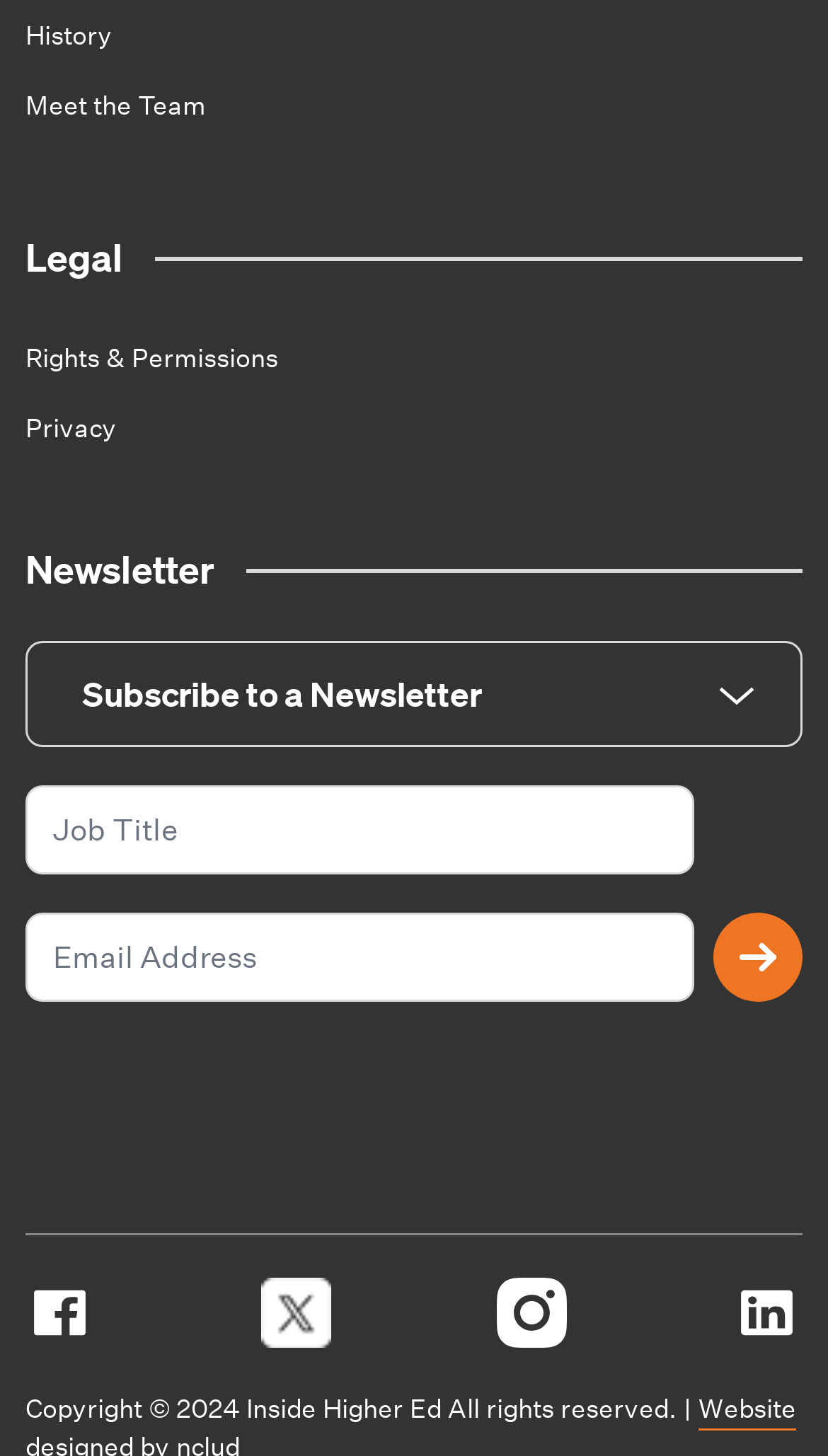Please identify the bounding box coordinates of the area I need to click to accomplish the following instruction: "Subscribe to a Newsletter".

[0.031, 0.441, 0.969, 0.514]